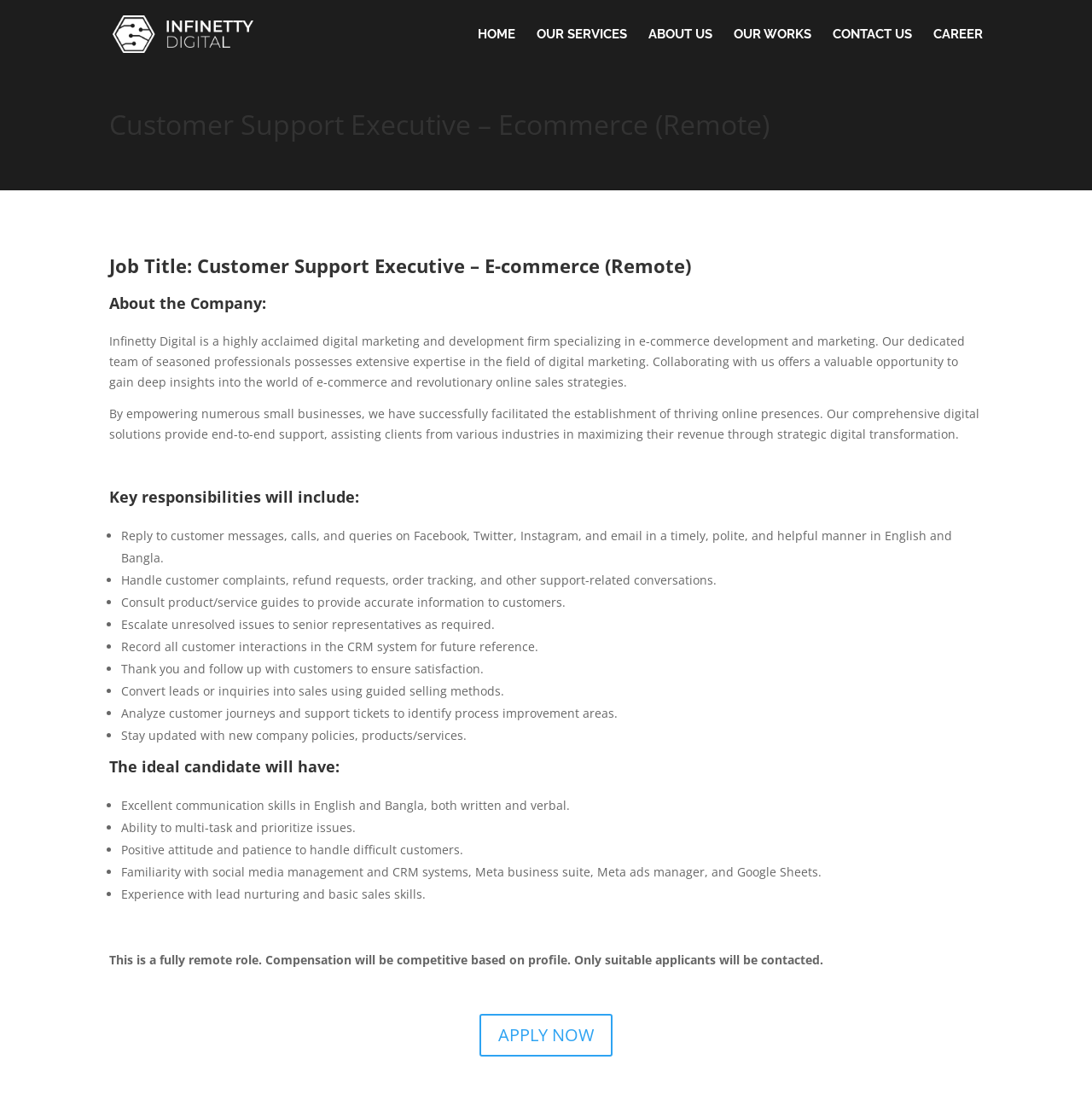Using the element description Career, predict the bounding box coordinates for the UI element. Provide the coordinates in (top-left x, top-left y, bottom-right x, bottom-right y) format with values ranging from 0 to 1.

[0.855, 0.025, 0.9, 0.061]